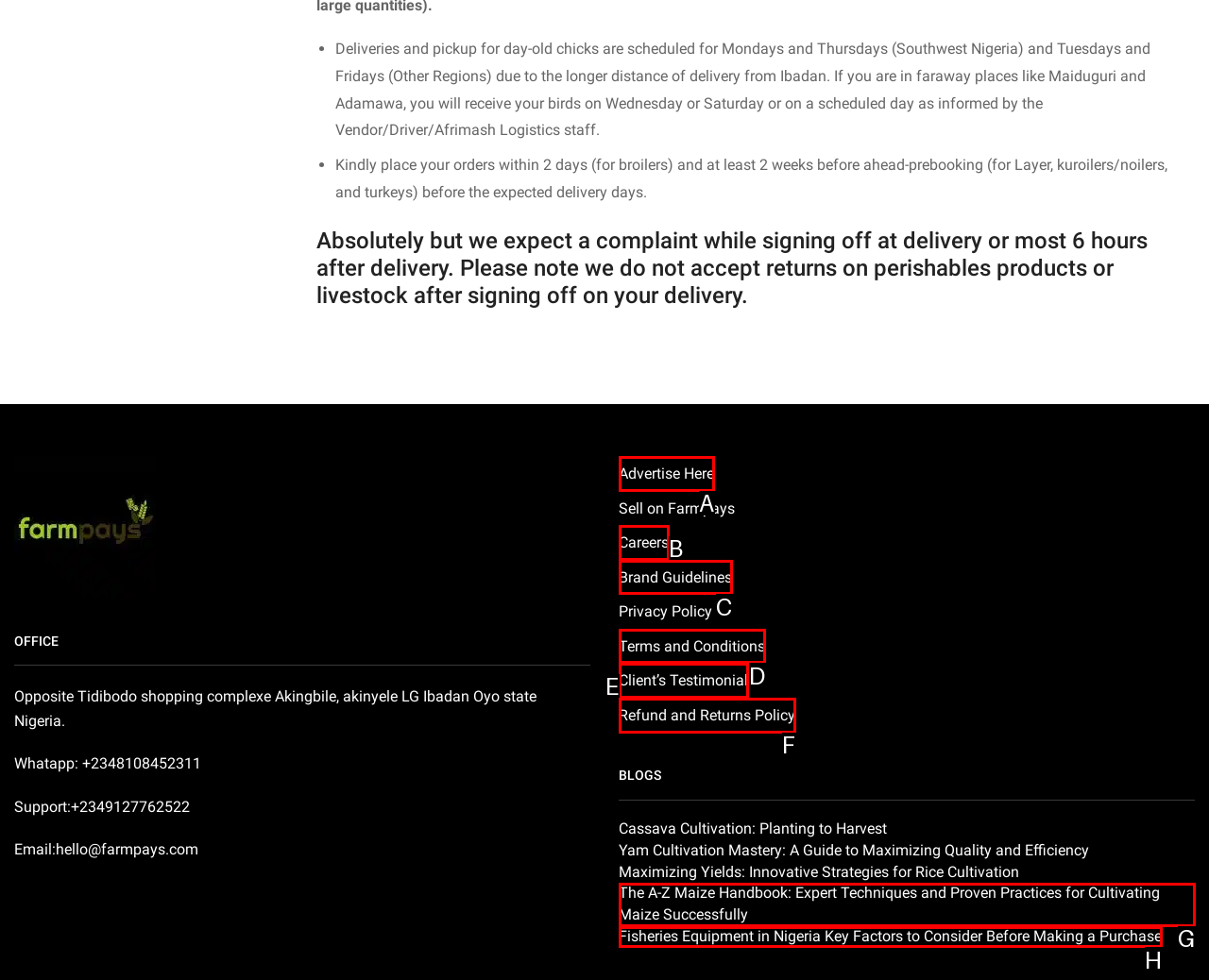Which letter corresponds to the correct option to complete the task: Check 'Terms and Conditions'?
Answer with the letter of the chosen UI element.

D